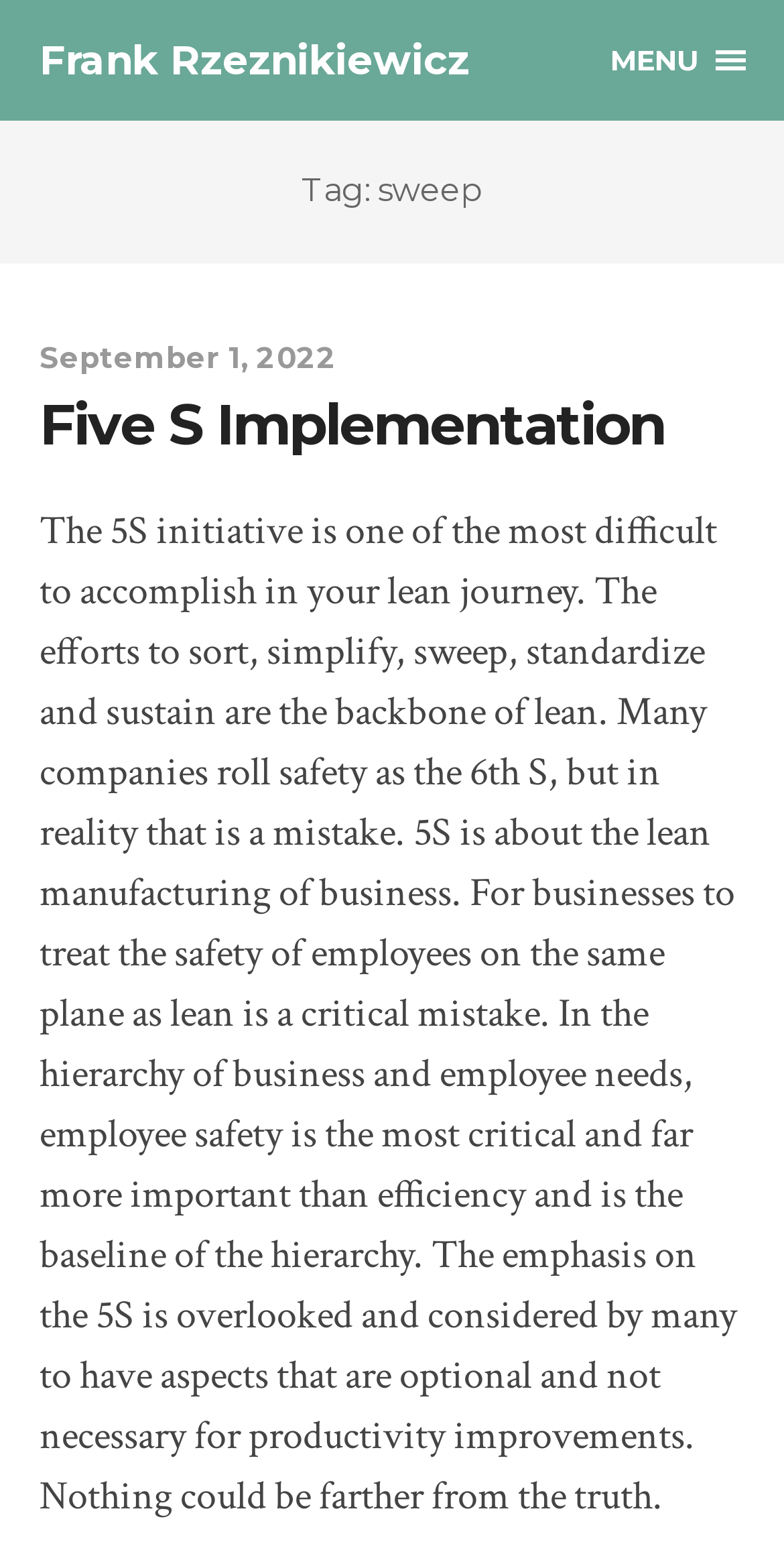What is the main topic of the article?
Based on the screenshot, respond with a single word or phrase.

5S Implementation